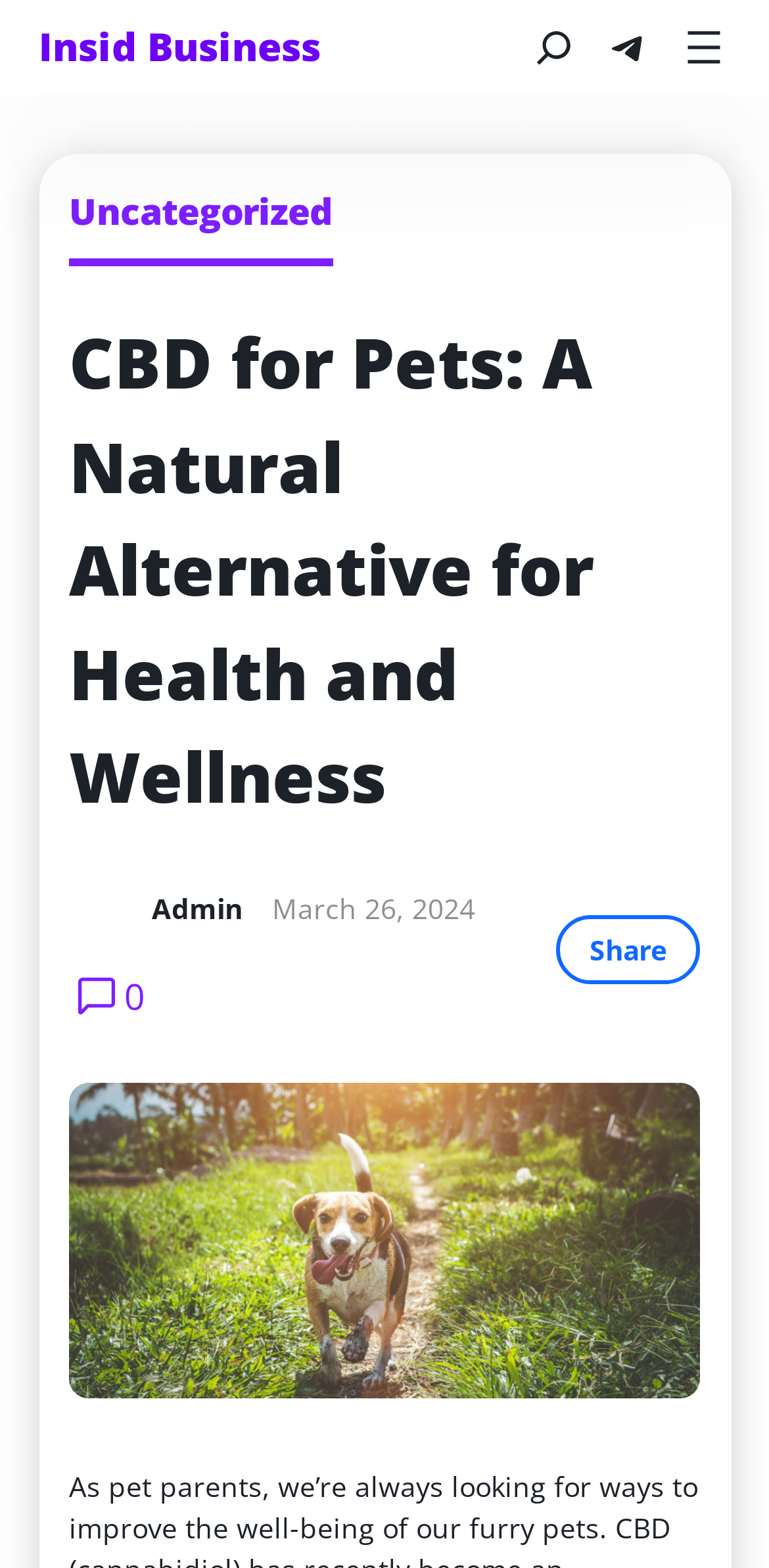Produce an elaborate caption capturing the essence of the webpage.

The webpage appears to be an article or blog post about CBD for pets, with a focus on its benefits for their health and wellness. At the top, there is a heading that reads "CBD for Pets: A Natural Alternative for Health and Wellness" in a prominent position, taking up most of the width of the page. Below this heading, there is a smaller heading that says "Business" on the left side, which is also a link. 

To the right of the "Business" heading, there is a link labeled "Uncategorized". Further down, there is an image of the admin or author of the post, accompanied by the date "March 26, 2024" in text. 

On the left side, there is a link with the label "0", and on the right side, there is a link labeled "Share". At the very bottom of the page, there is a large image that appears to be related to the topic of CBD for pets, taking up most of the width of the page.